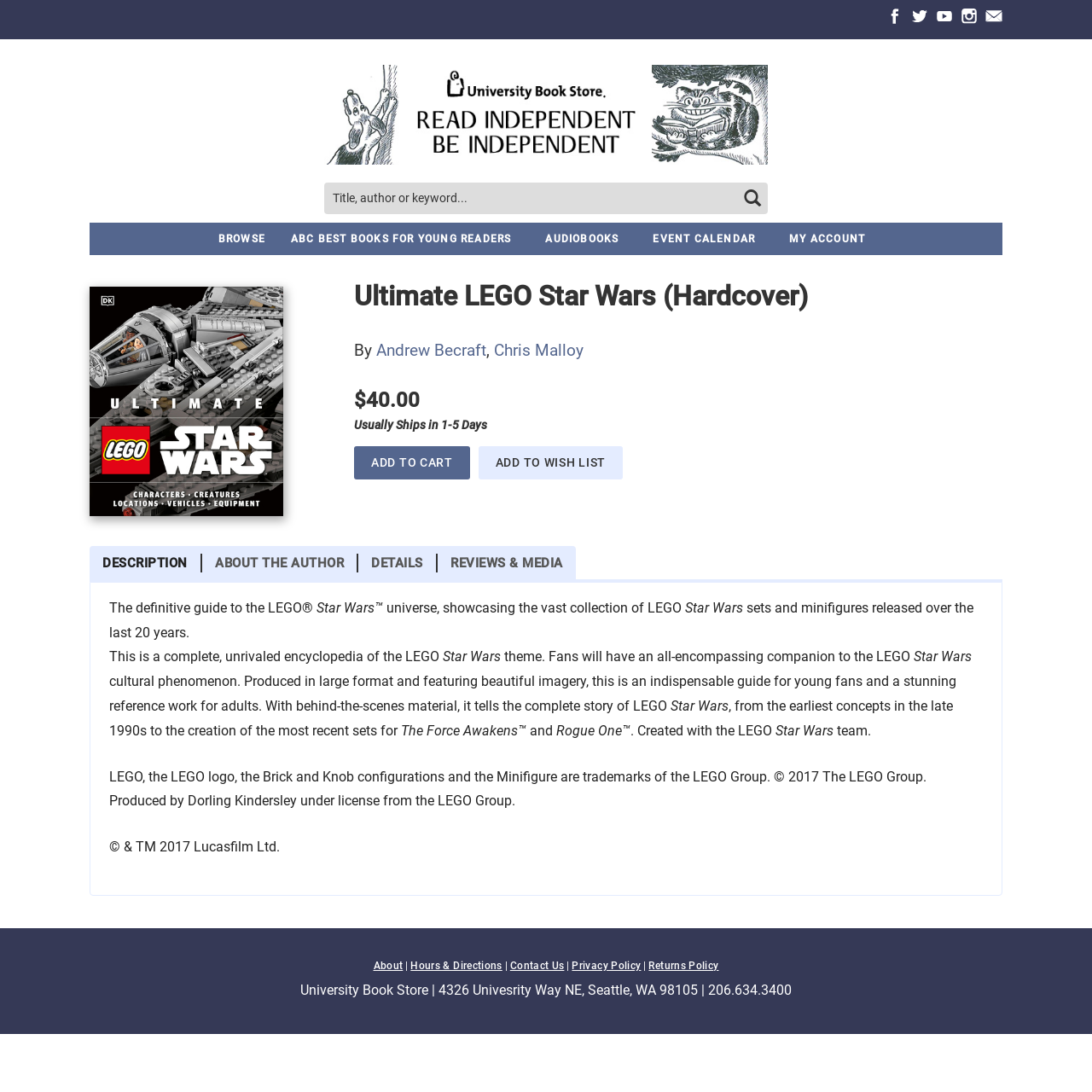Please respond to the question with a concise word or phrase:
What is the name of the book?

Ultimate LEGO Star Wars